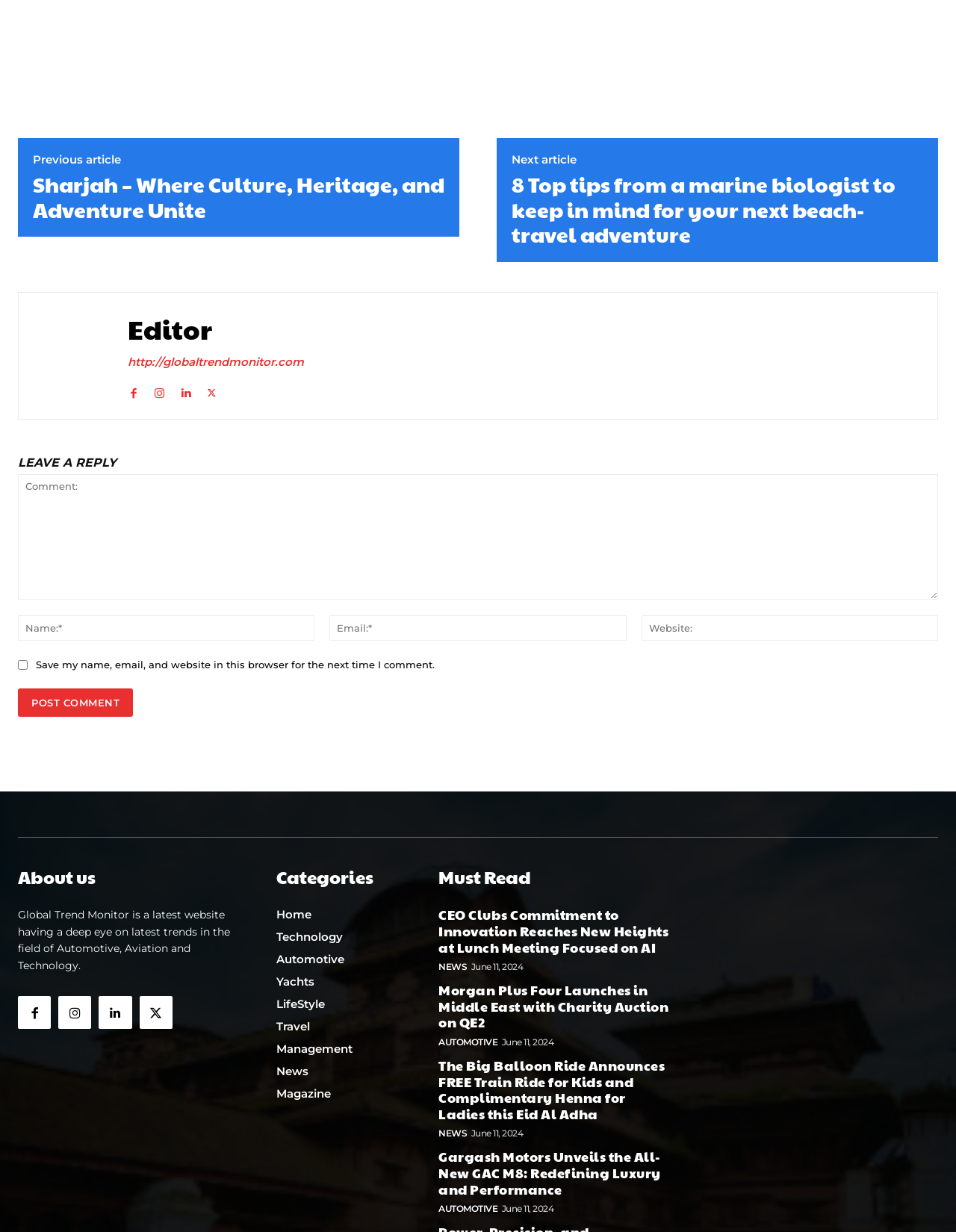Refer to the screenshot and answer the following question in detail:
What is the name of the website?

I determined the answer by looking at the text 'Global Trend Monitor is a latest website having a deep eye on latest trends in the field of Automotive, Aviation and Technology.' which is located at the bottom of the webpage, indicating that it is the name of the website.